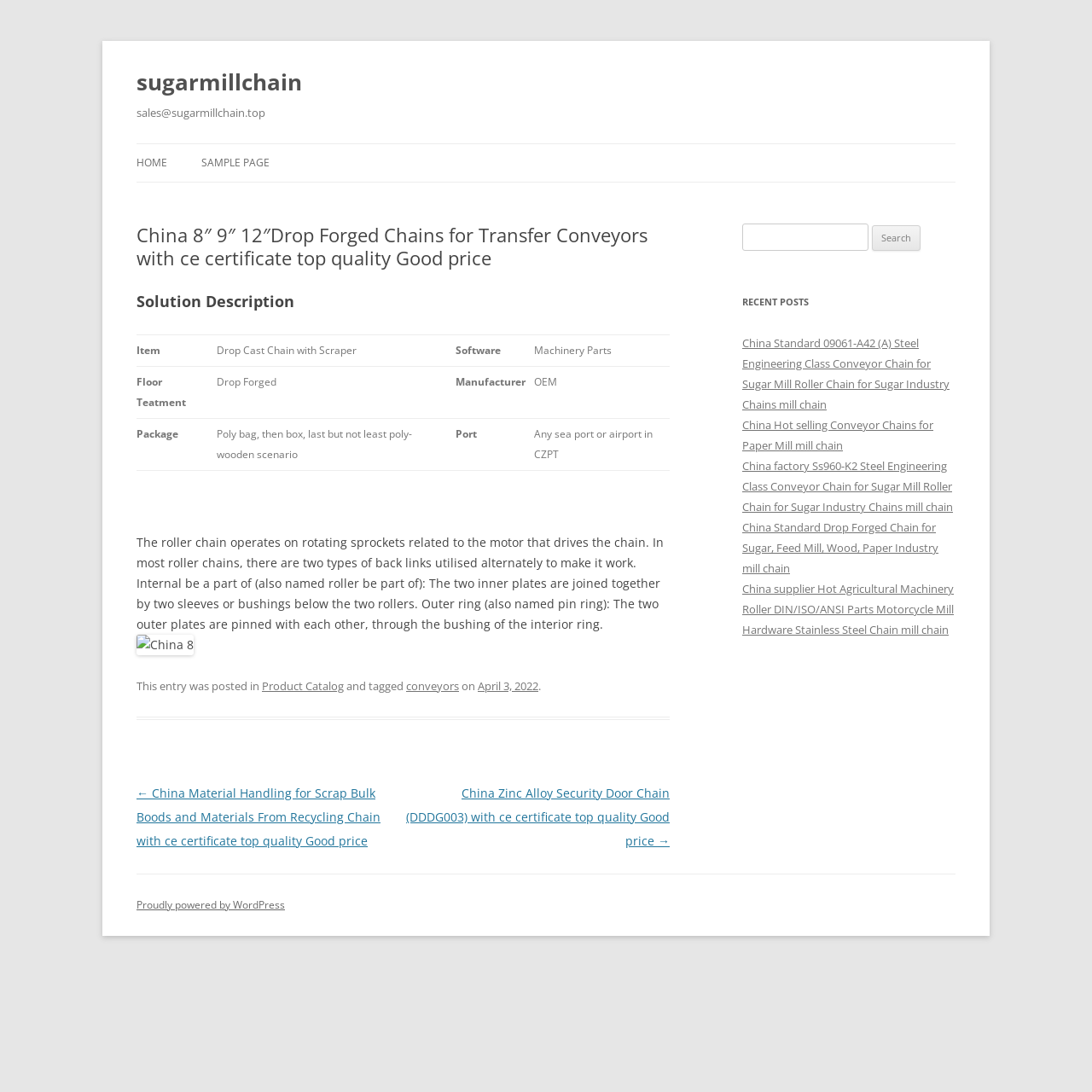How many types of links are used in the roller chain?
Please craft a detailed and exhaustive response to the question.

Based on the webpage content, specifically the text 'In most roller chains, there are two types of back links utilised alternately to make it work.', it can be concluded that two types of links are used in the roller chain.